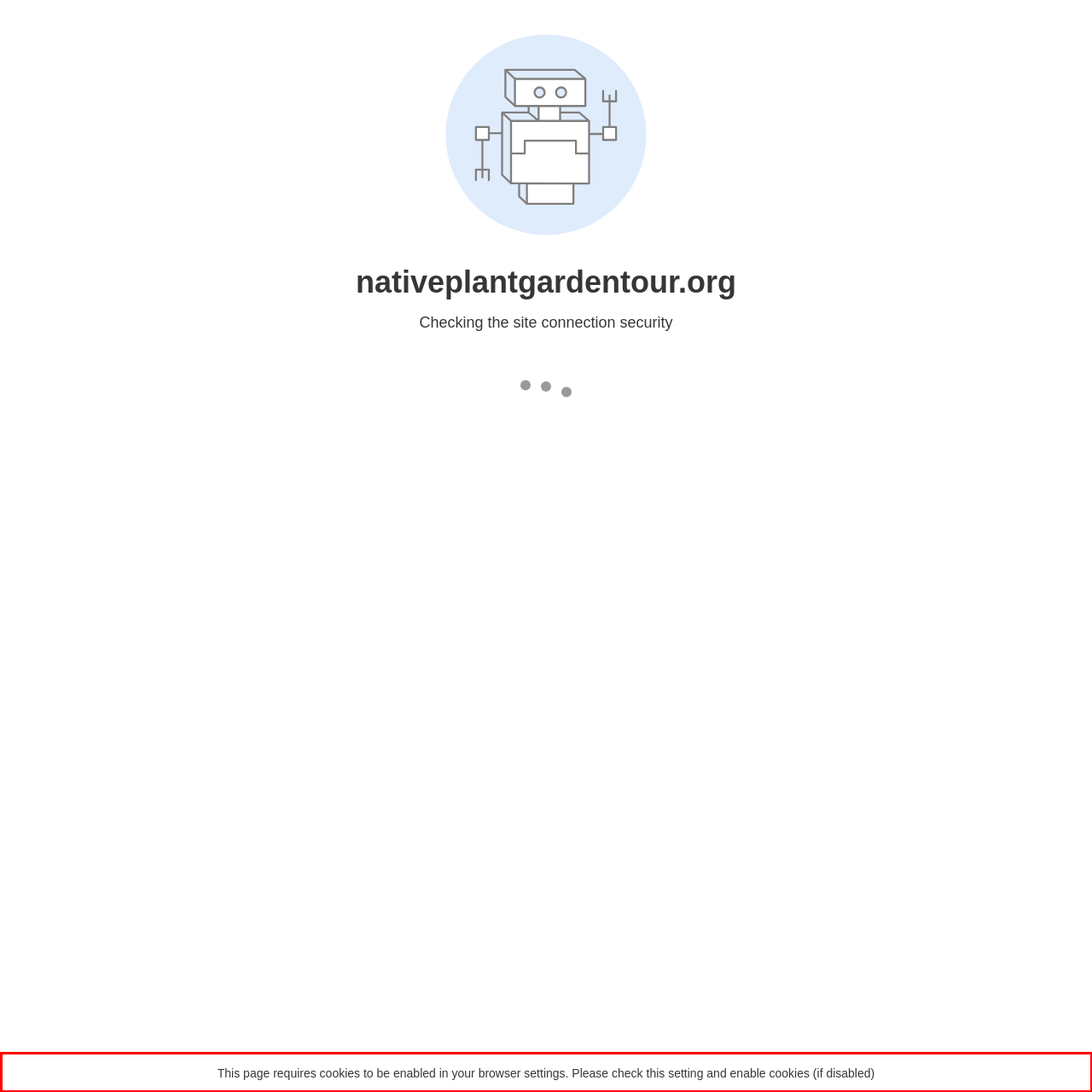Look at the screenshot of the webpage, locate the red rectangle bounding box, and generate the text content that it contains.

This page requires cookies to be enabled in your browser settings. Please check this setting and enable cookies (if disabled)